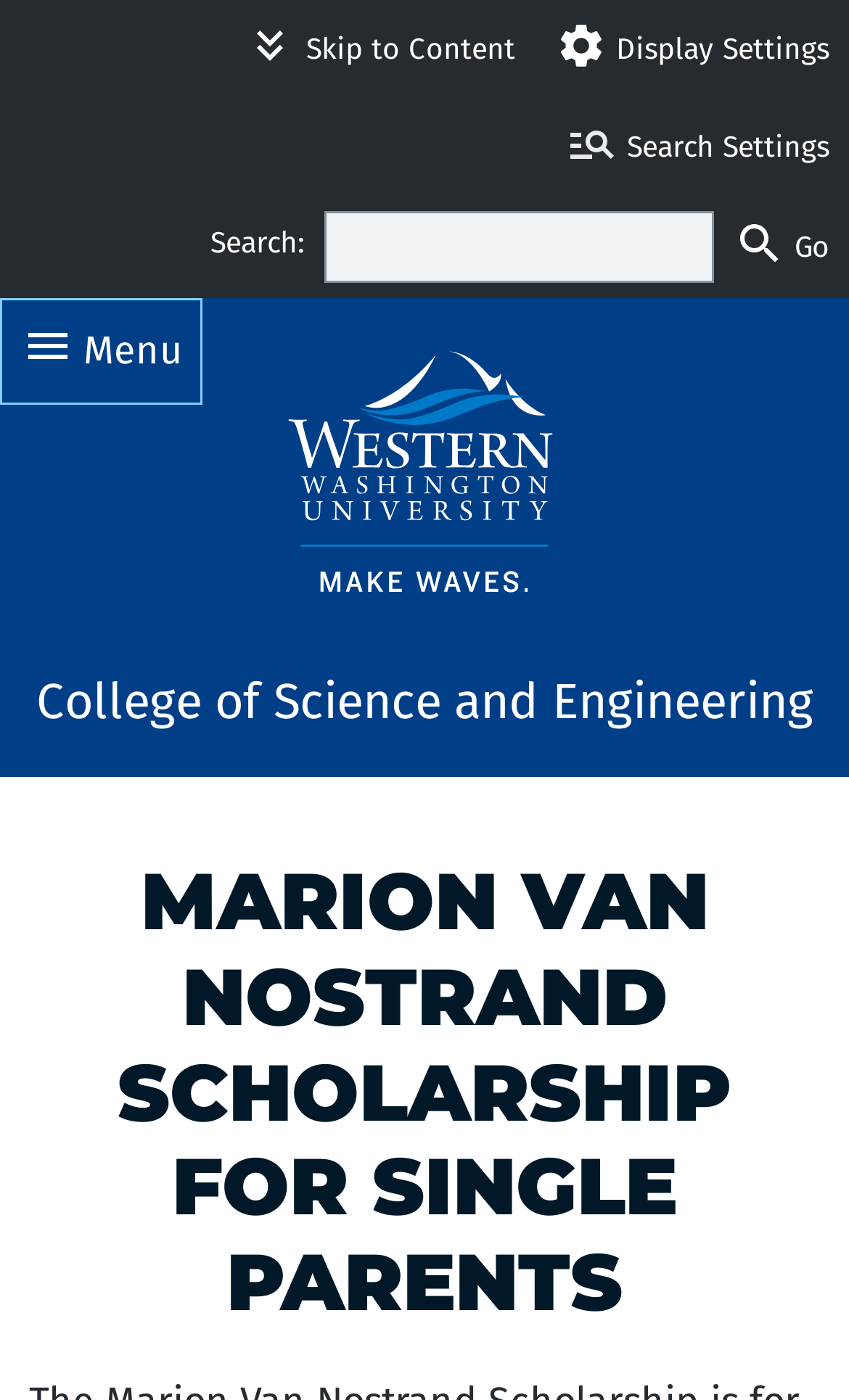From the webpage screenshot, predict the bounding box coordinates (top-left x, top-left y, bottom-right x, bottom-right y) for the UI element described here: Skip to Content

[0.265, 0.001, 0.63, 0.069]